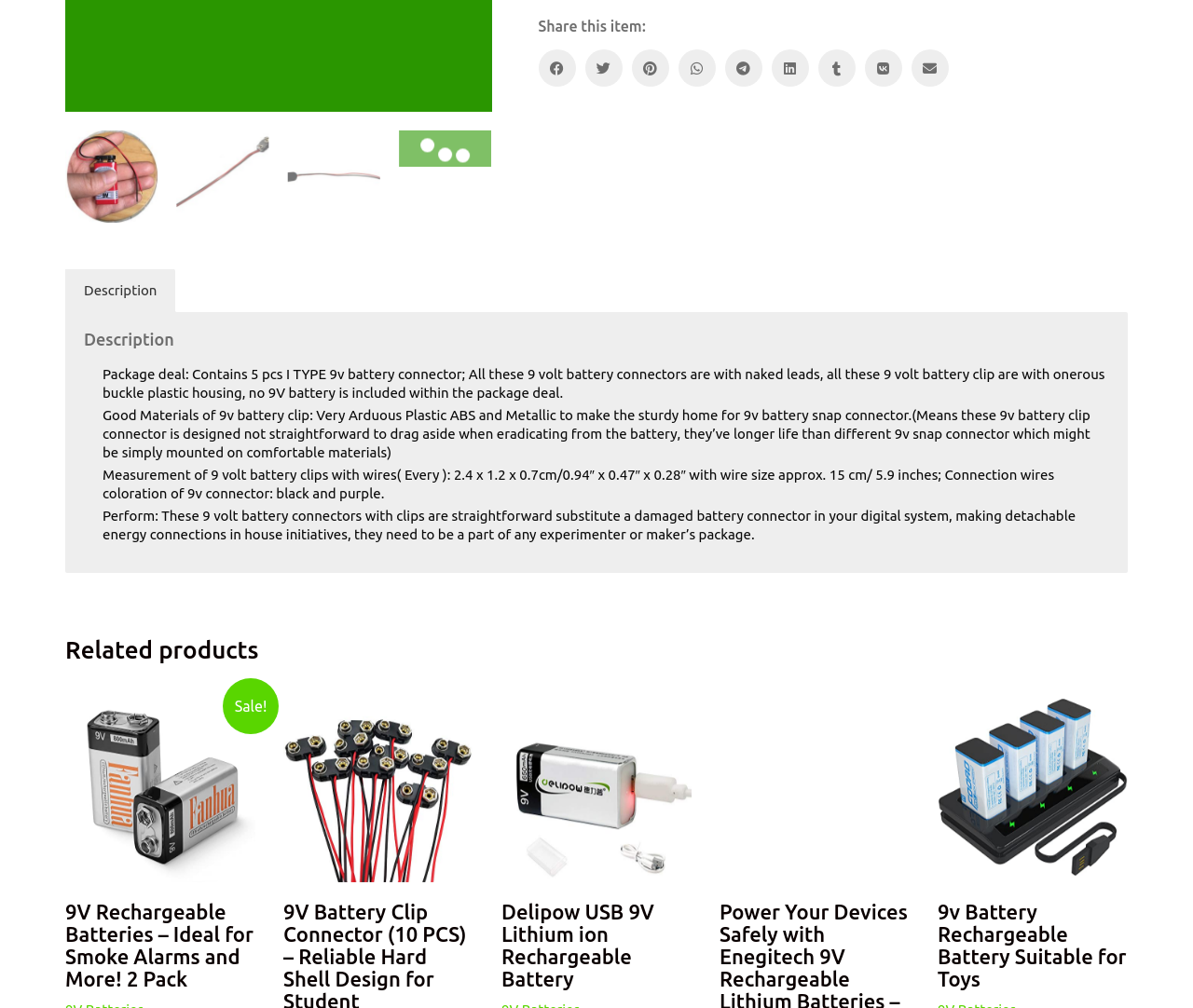Provide the bounding box coordinates, formatted as (top-left x, top-left y, bottom-right x, bottom-right y), with all values being floating point numbers between 0 and 1. Identify the bounding box of the UI element that matches the description: Facebook

None